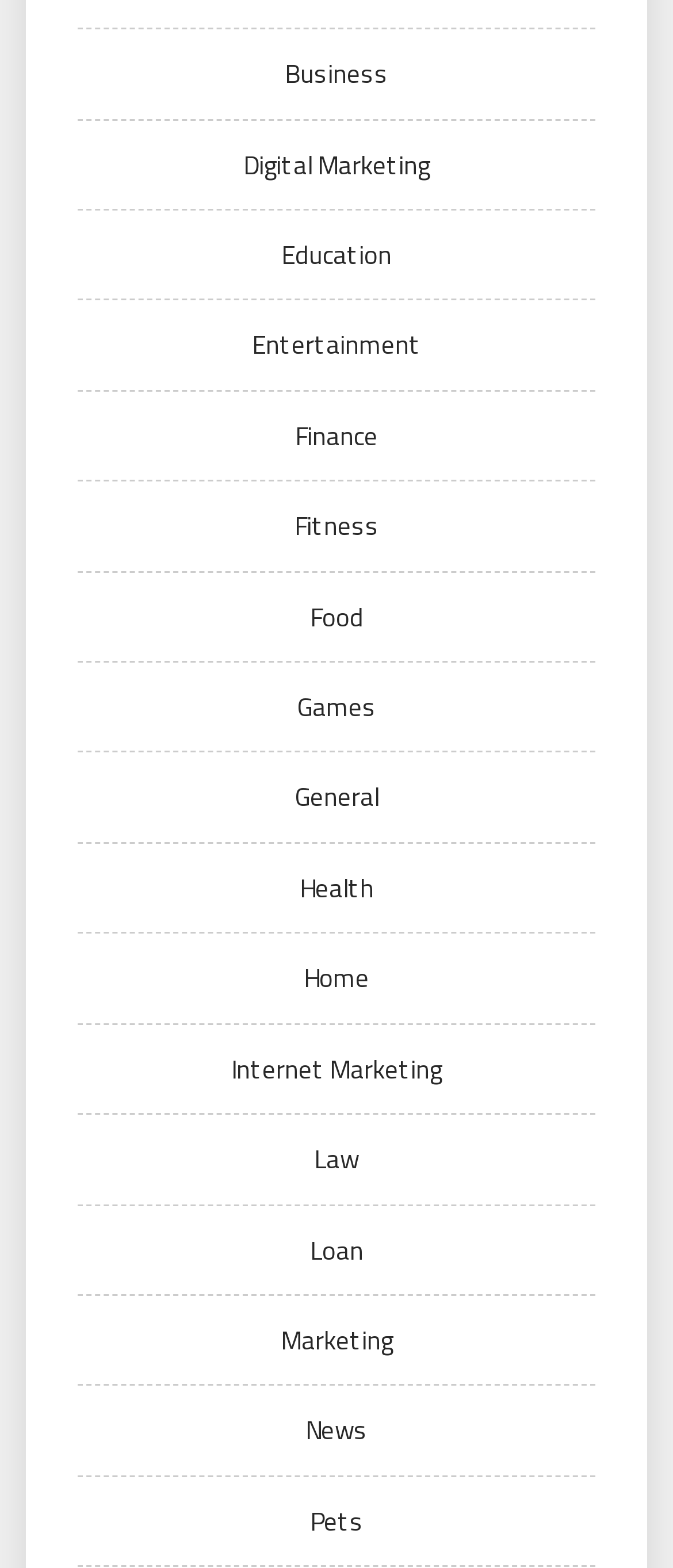What is the last category on the list?
Please provide a comprehensive answer to the question based on the webpage screenshot.

I looked at the list of links and found that the last category is 'Pets', which has a y1 coordinate of 0.957 and a y2 coordinate of 0.983.